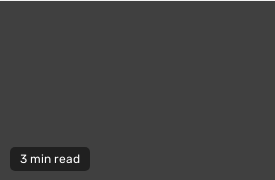Illustrate the scene in the image with a detailed description.

The image features a prominent heading "US Shipping Yard," encapsulating the focus on shipping logistics and economic discussions concerning the U.S. The accompanying indicator suggests that the content can be read in approximately three minutes, indicating a brief yet informative overview. This highlights the significance of shipping yards in the broader context of international trade and economic policies, specifically in relation to recent developments in China's economy and its trade agreements.